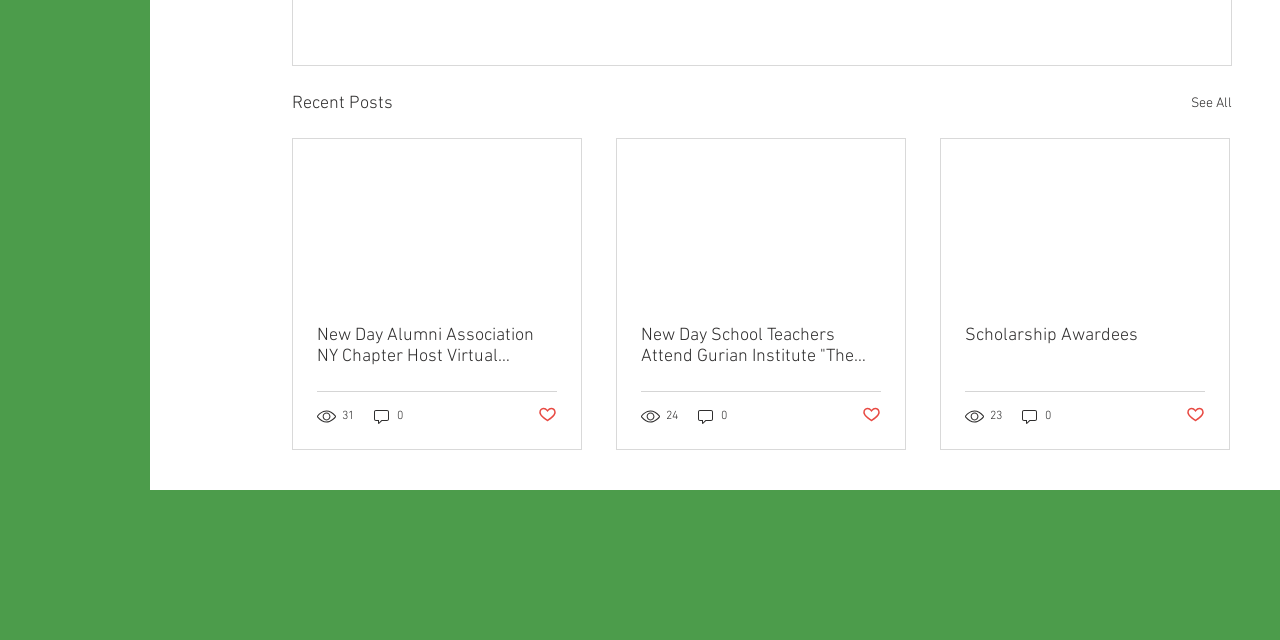What is the common element among all articles?
Refer to the image and provide a one-word or short phrase answer.

Link and view count